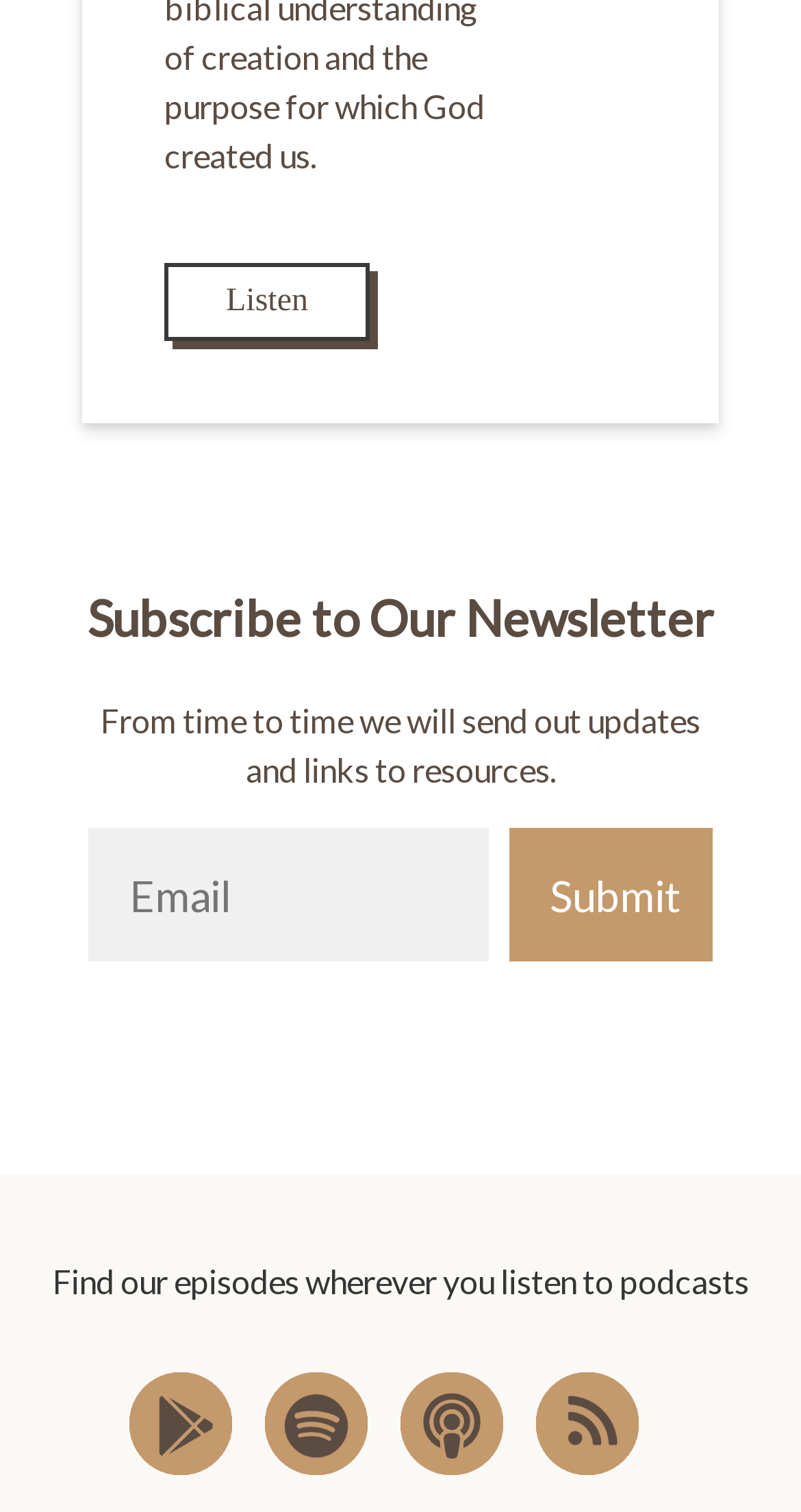Consider the image and give a detailed and elaborate answer to the question: 
What is the function of the 'Listen' button?

The 'Listen' button is located at the top of the webpage, suggesting that it is used to play a podcast episode, allowing users to listen to the content.